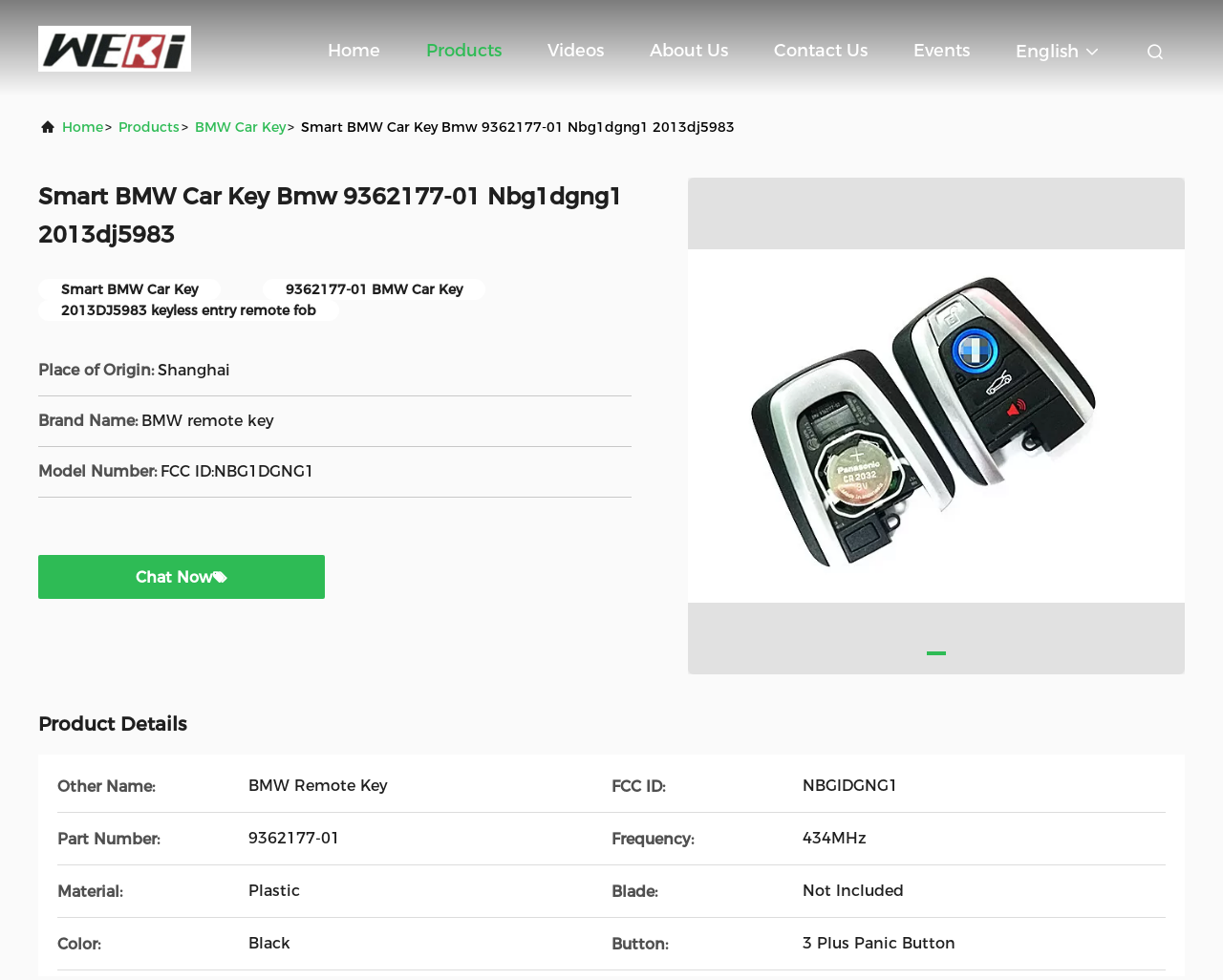Using the element description: "BMW Car Key", determine the bounding box coordinates for the specified UI element. The coordinates should be four float numbers between 0 and 1, [left, top, right, bottom].

[0.159, 0.113, 0.234, 0.146]